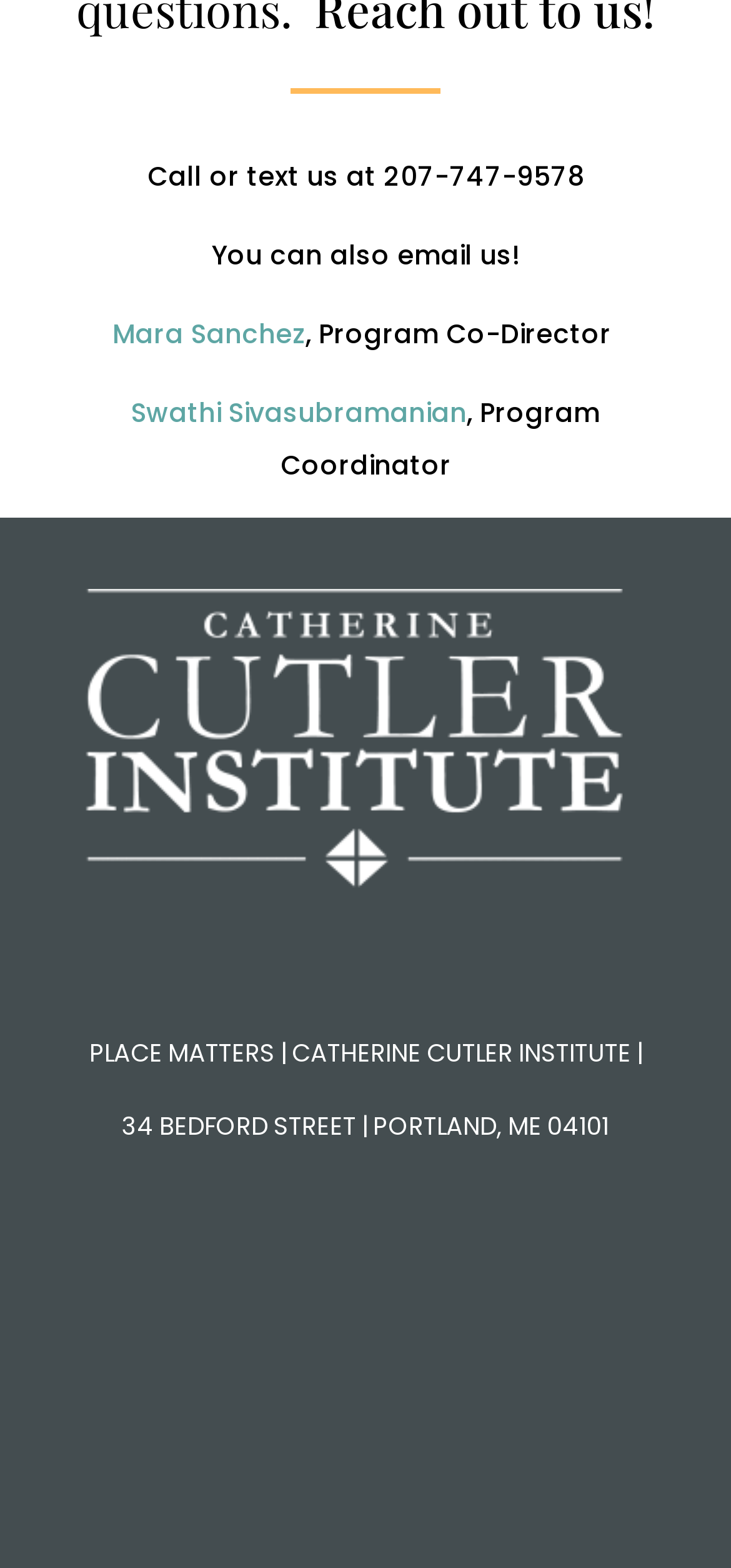Please reply to the following question with a single word or a short phrase:
What is the address of the Catherine Cutler Institute?

34 Bedford Street, Portland, ME 04101